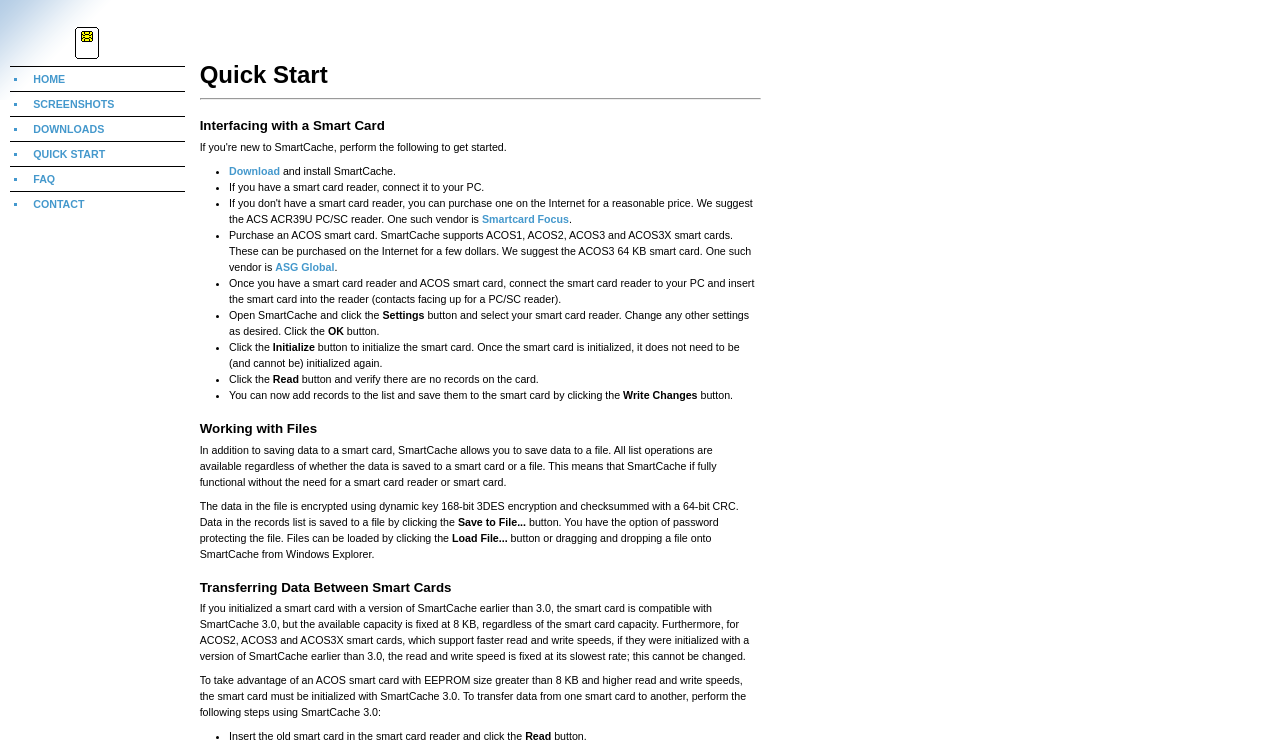How can data be transferred from one smart card to another?
Answer the question with as much detail as possible.

The webpage provides steps to transfer data from one smart card to another using SmartCache 3.0, which involves inserting the old smart card, clicking the 'Read' button, and then inserting the new smart card and clicking the 'Write Changes' button.